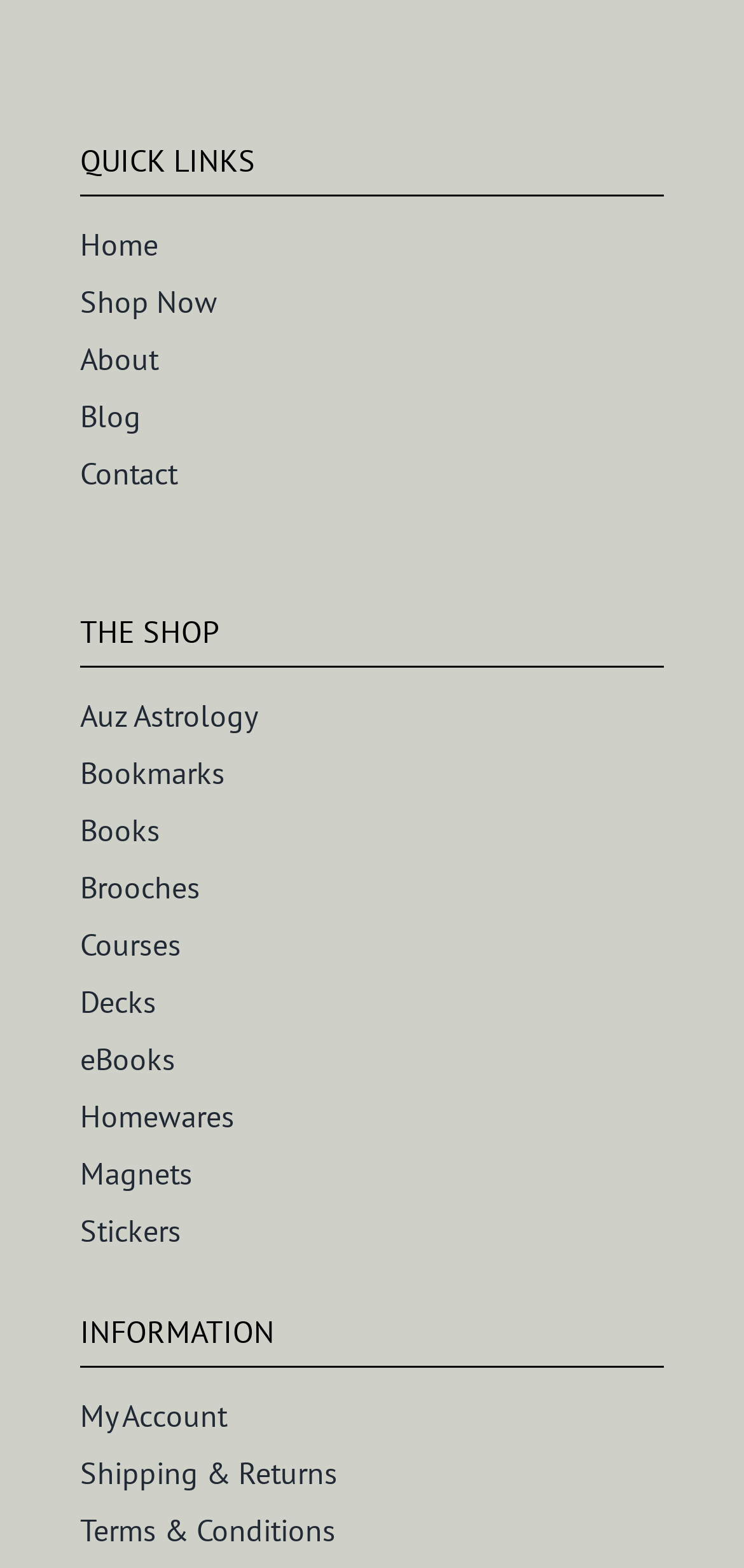Please identify the coordinates of the bounding box that should be clicked to fulfill this instruction: "view Auz Astrology products".

[0.108, 0.438, 0.892, 0.474]